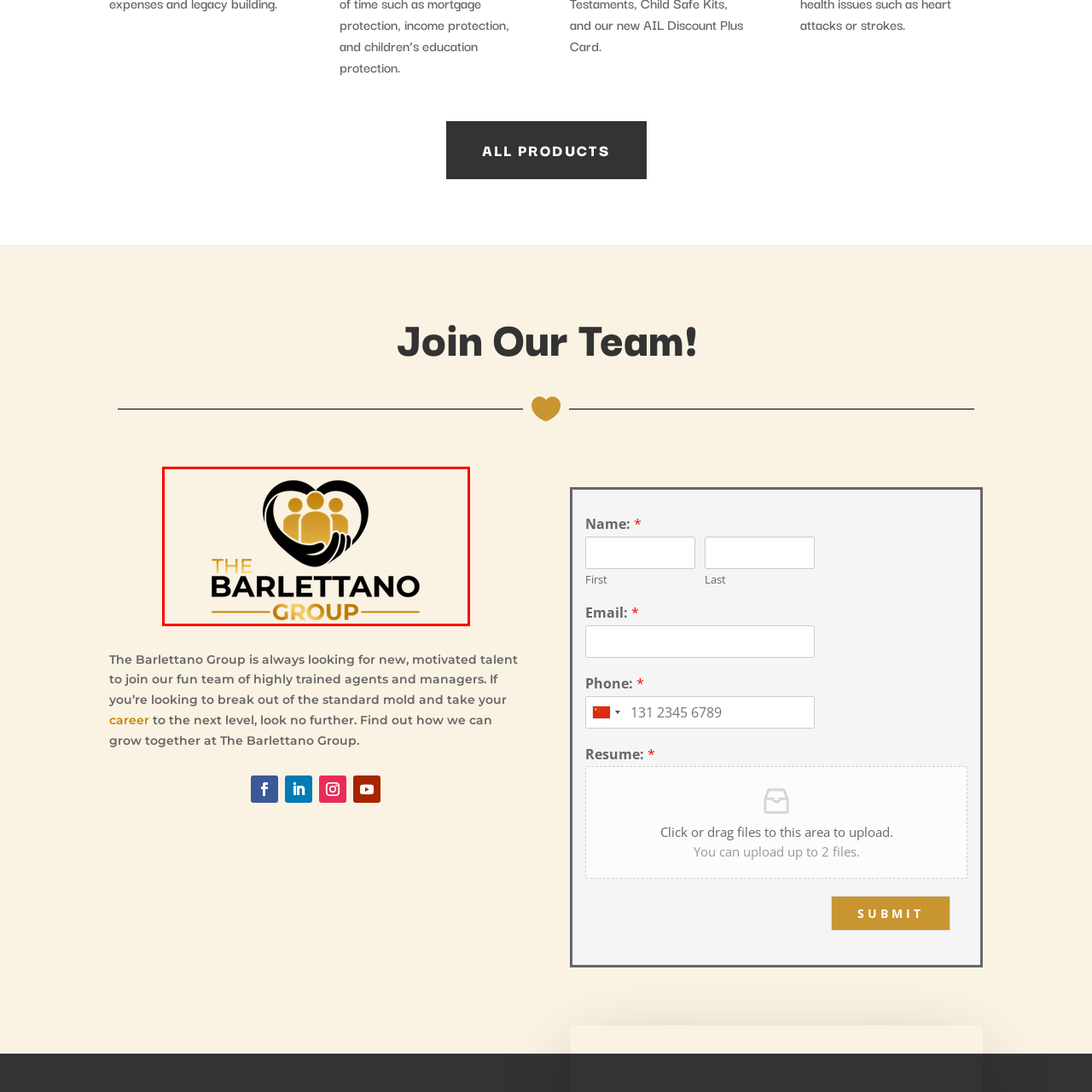Concentrate on the image area surrounded by the red border and answer the following question comprehensively: What is the font style of the text 'THE BARLETTANO GROUP'?

The text 'THE BARLETTANO GROUP' is boldly displayed beneath the heart graphic, emphasizing the organization's name in a professional, modern font.